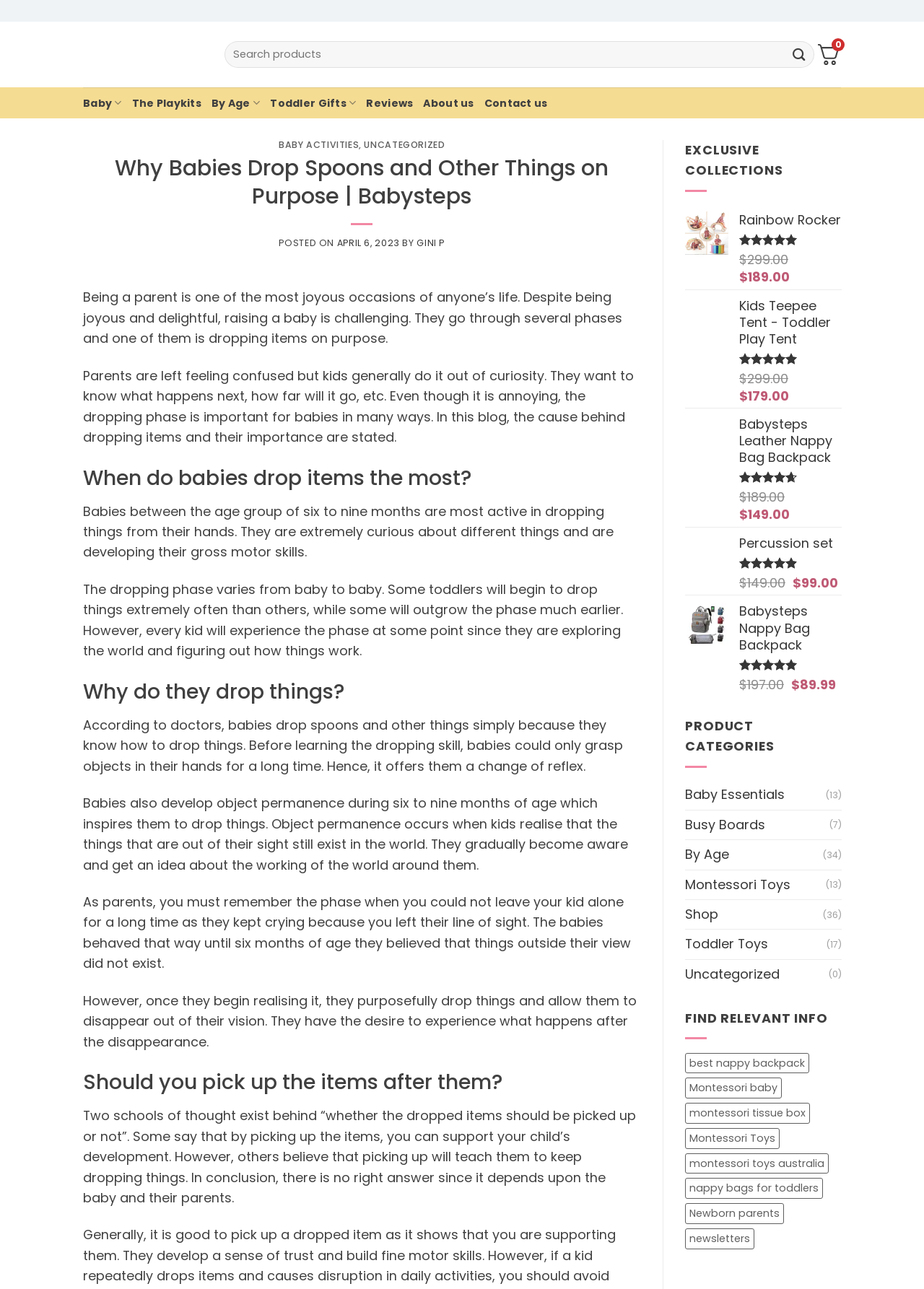What is the name of the website?
Based on the screenshot, respond with a single word or phrase.

Babysteps